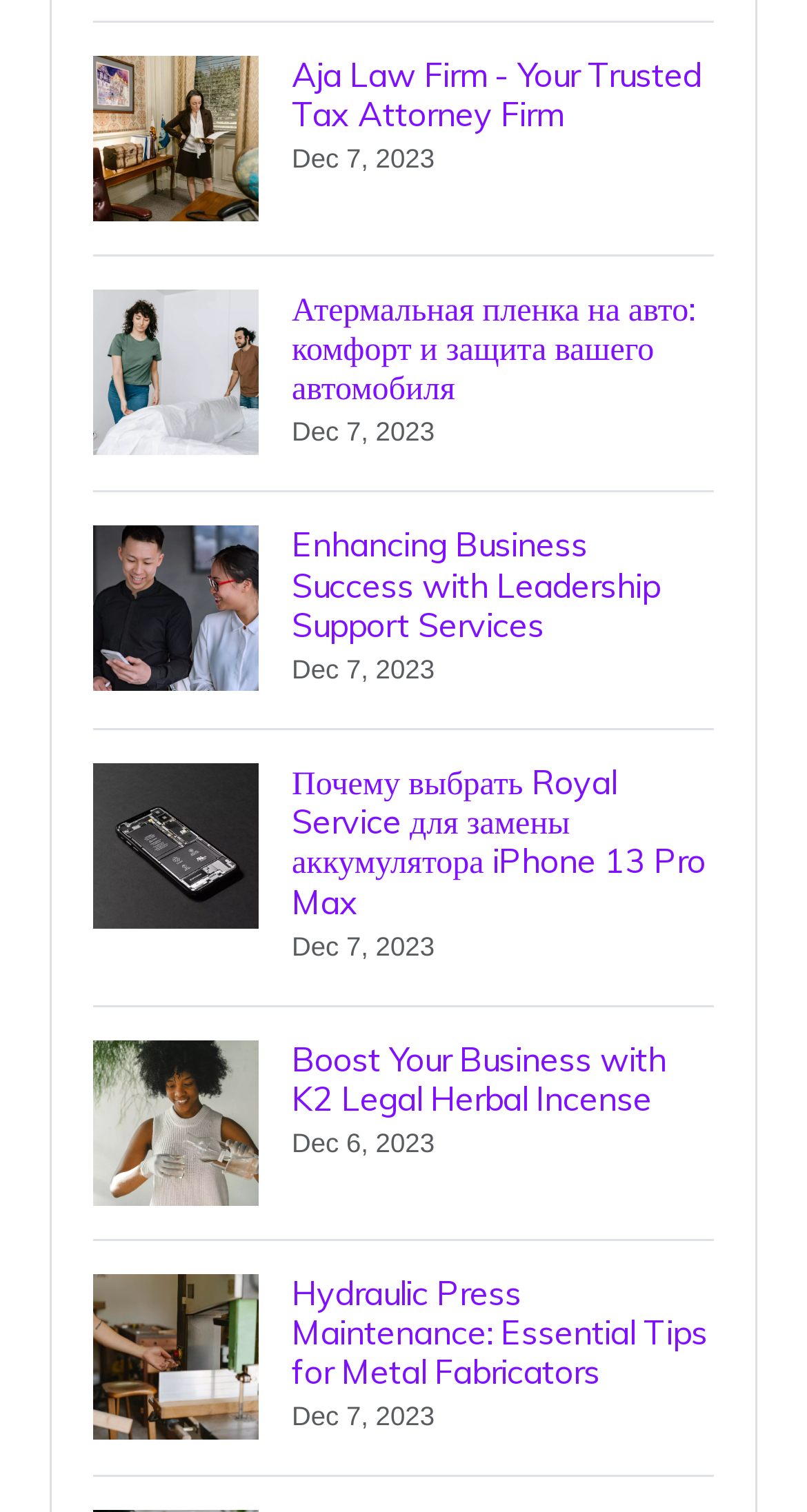Answer briefly with one word or phrase:
How many links are on the webpage?

5